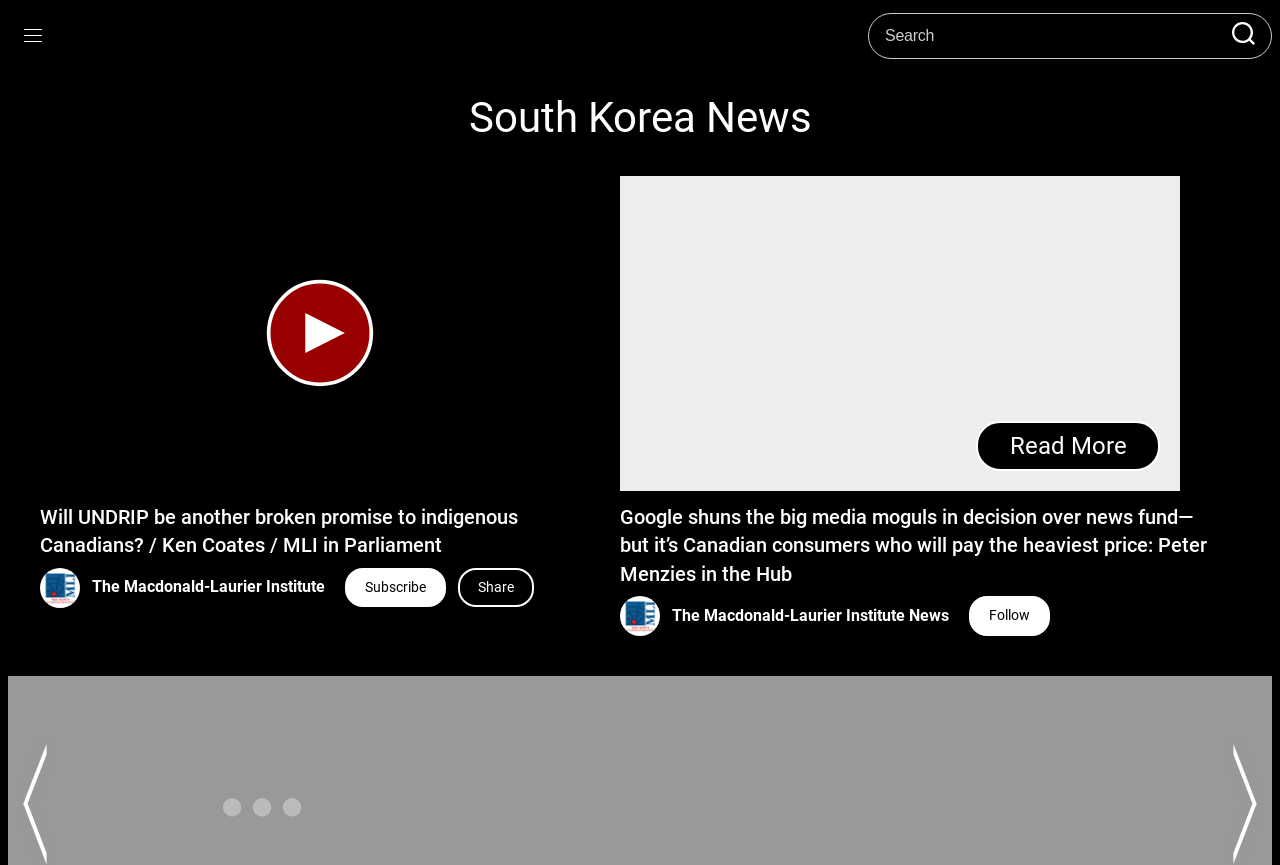Please specify the bounding box coordinates of the region to click in order to perform the following instruction: "See more".

None